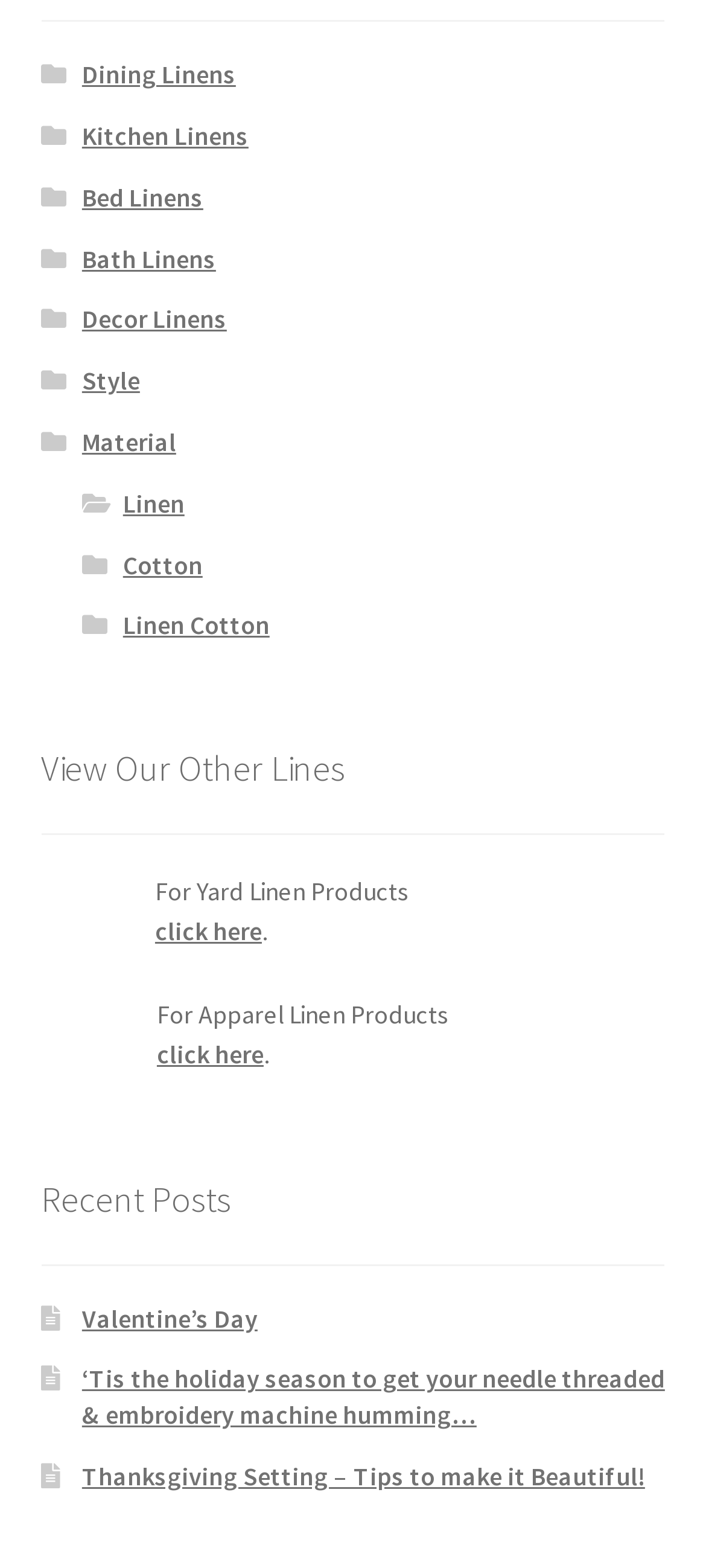What is the theme of the first recent post?
Answer the question in as much detail as possible.

The webpage has a section titled 'Recent Posts' with several links. The first link has a text that mentions 'Valentine's Day', suggesting that the theme of the first recent post is Valentine's Day.